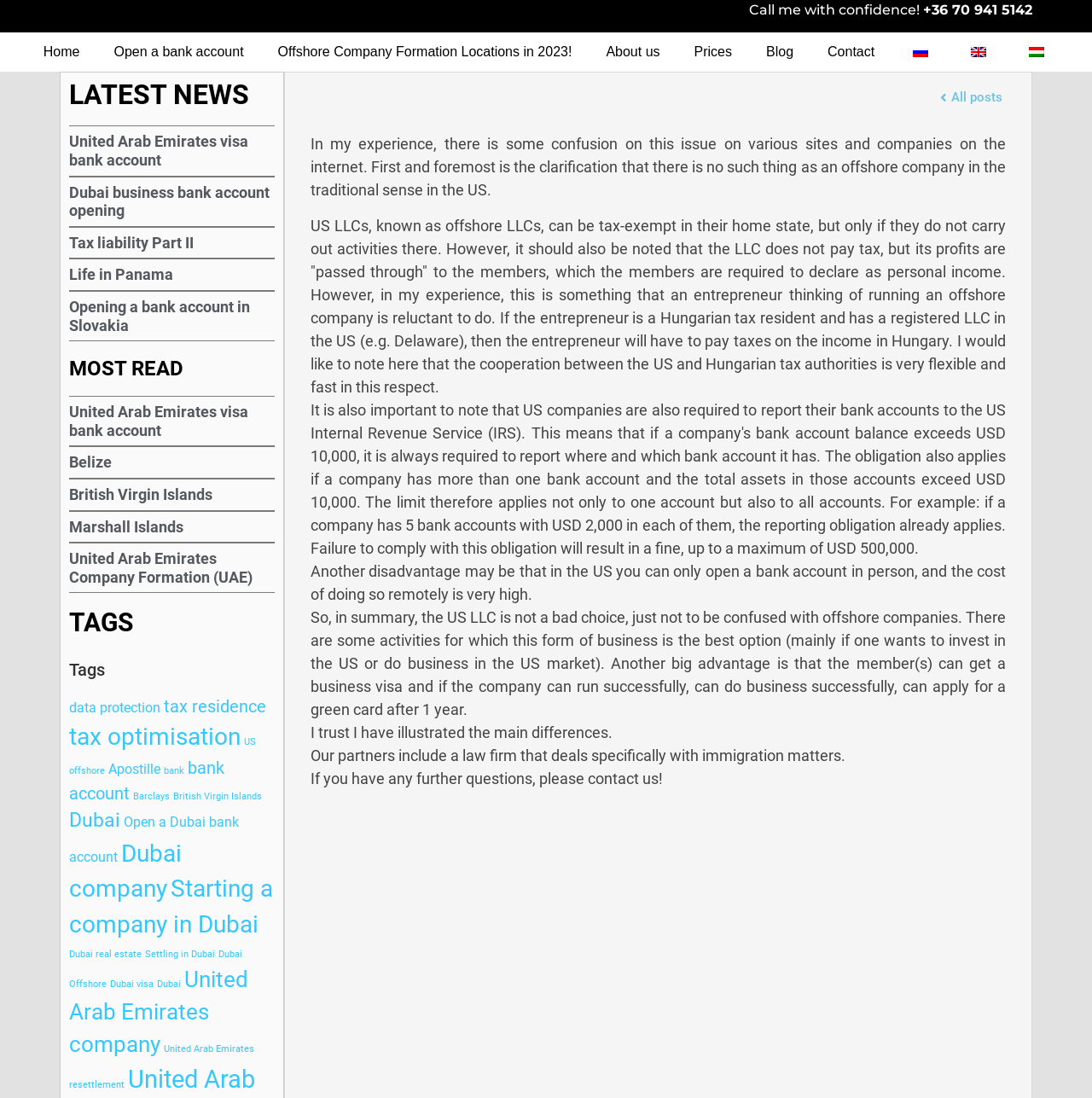What is the contact information provided on the webpage?
Using the image, elaborate on the answer with as much detail as possible.

I found this answer by looking at the top section of the webpage, where a 'Call me with confidence!' link is provided with a phone number. This phone number is likely the contact information for the company or individual offering the services mentioned on the webpage.